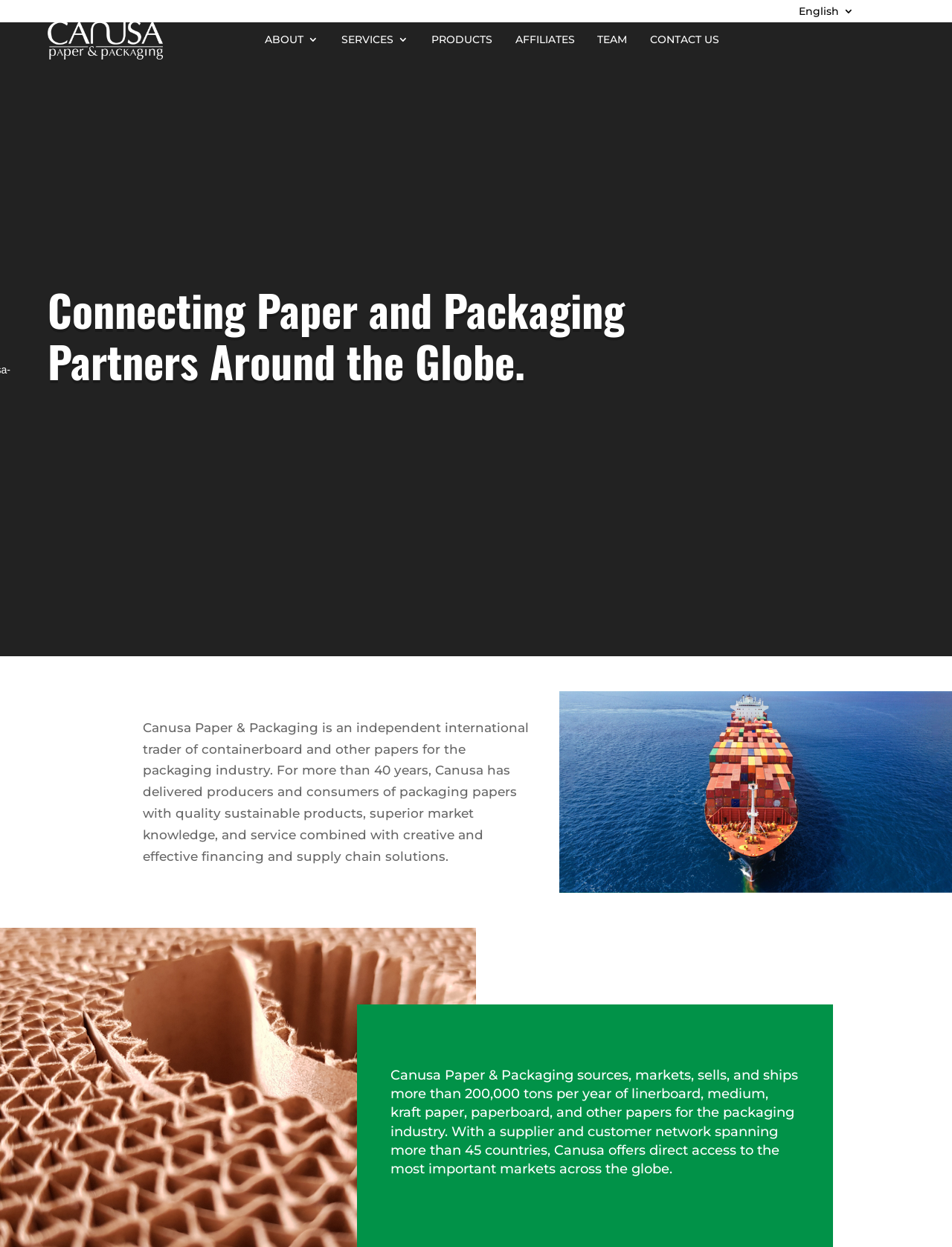Identify the bounding box coordinates of the clickable section necessary to follow the following instruction: "View the CONTACT US page". The coordinates should be presented as four float numbers from 0 to 1, i.e., [left, top, right, bottom].

[0.683, 0.027, 0.755, 0.041]